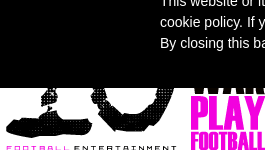Create a detailed narrative of what is happening in the image.

The image features the logo of "Dieci Football Entertainment," a vibrant and dynamic representation of a brand dedicated to football-related activities and entertainment. The logo prominently incorporates bold graphics, emphasizing the lively spirit of the football culture. It showcases the brand's commitment to providing engaging experiences for football fans and players alike. The design also hints at a modern aesthetic, blending distinct lettering with energetic styling, making it visually appealing and memorable for those drawn to the sport.